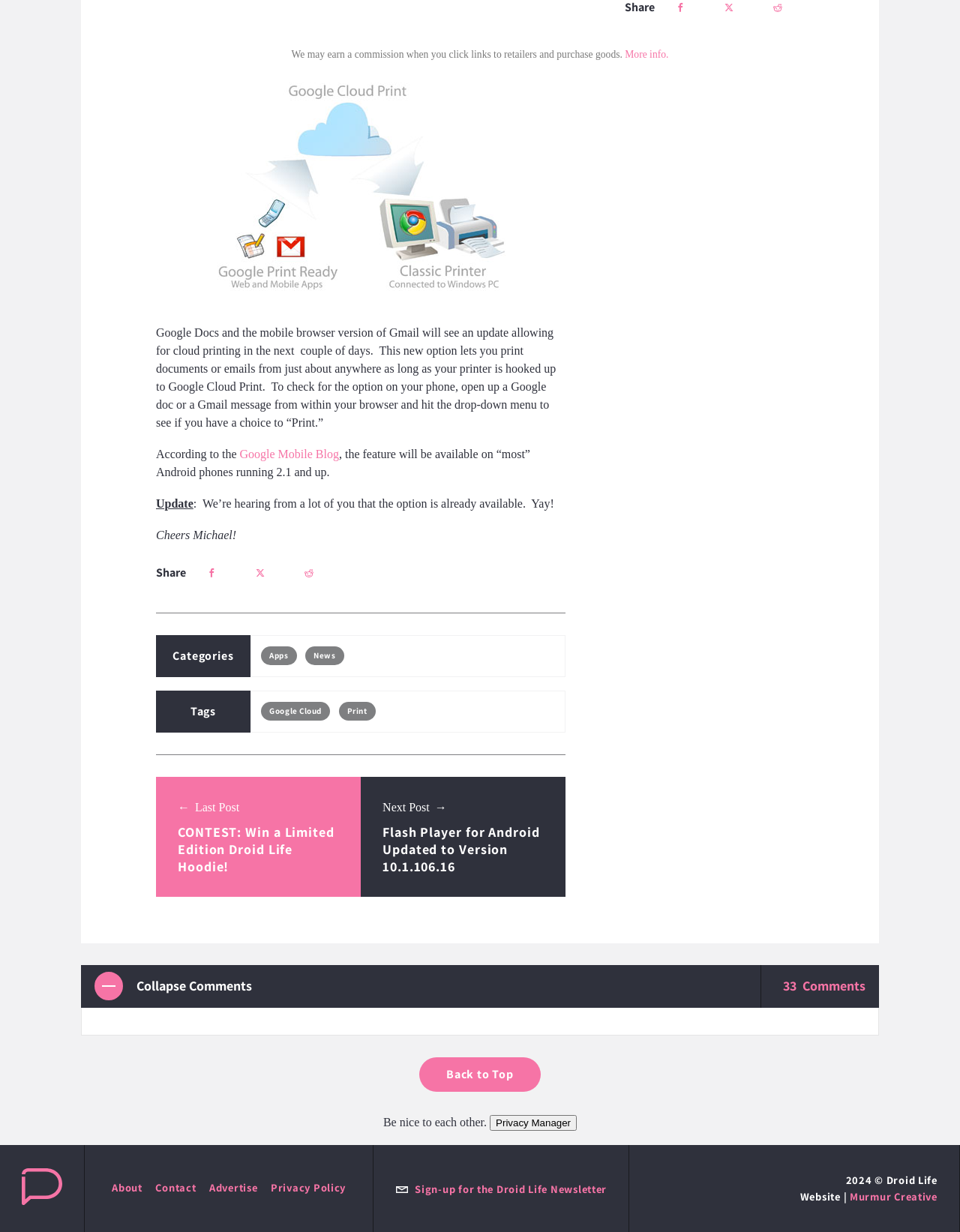Given the webpage screenshot, identify the bounding box of the UI element that matches this description: "Reddit".

[0.307, 0.453, 0.347, 0.477]